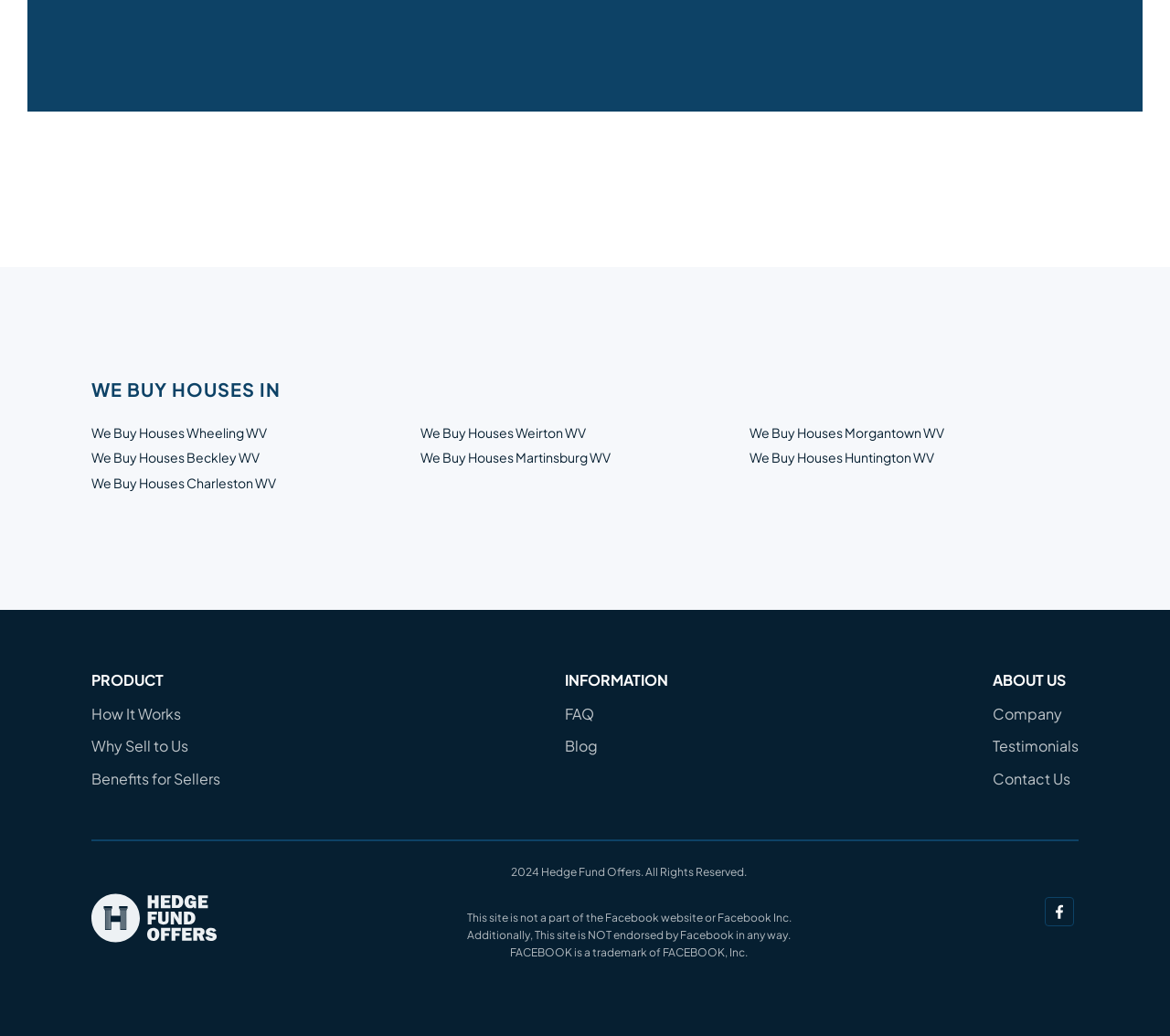Highlight the bounding box coordinates of the region I should click on to meet the following instruction: "Click on 'Testimonials'".

[0.848, 0.711, 0.922, 0.729]